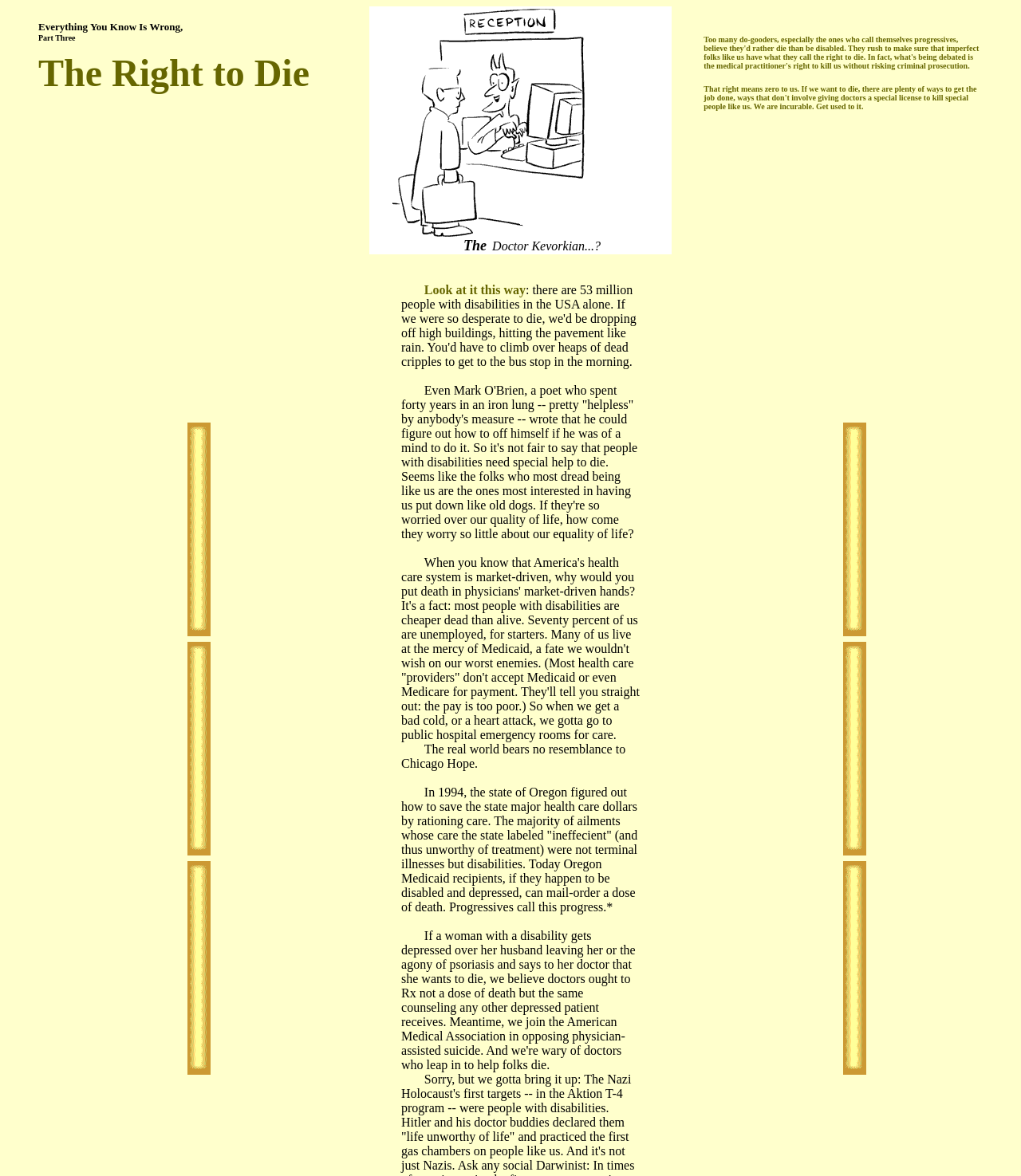What is the author's perspective on assisted dying?
Relying on the image, give a concise answer in one word or a brief phrase.

Against